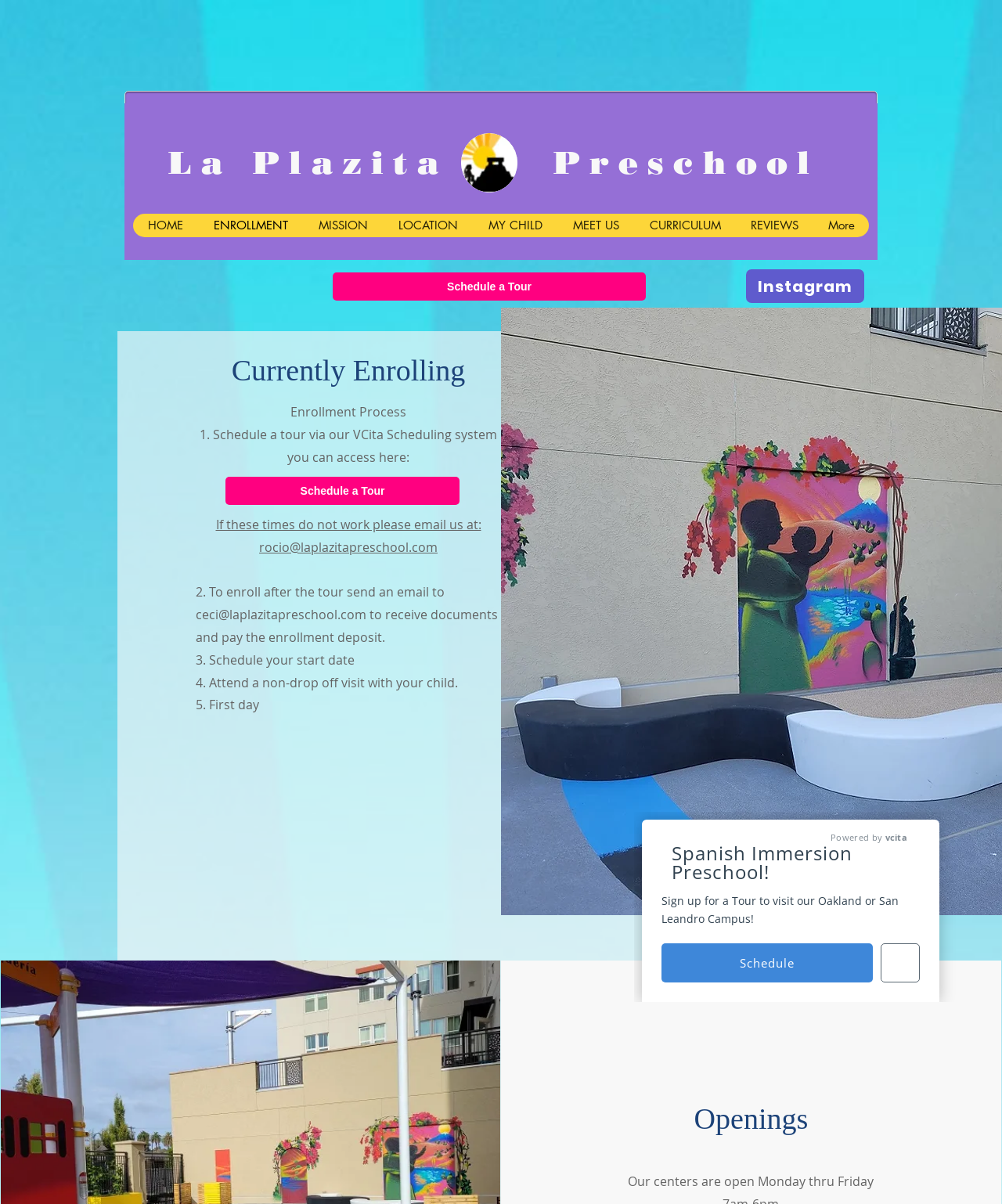Who do I email to enroll after the tour?
Based on the image, answer the question in a detailed manner.

According to the enrollment process described on the webpage, after the tour, one needs to send an email to ceci@laplazitapreschool.com to receive documents and pay the enrollment deposit.